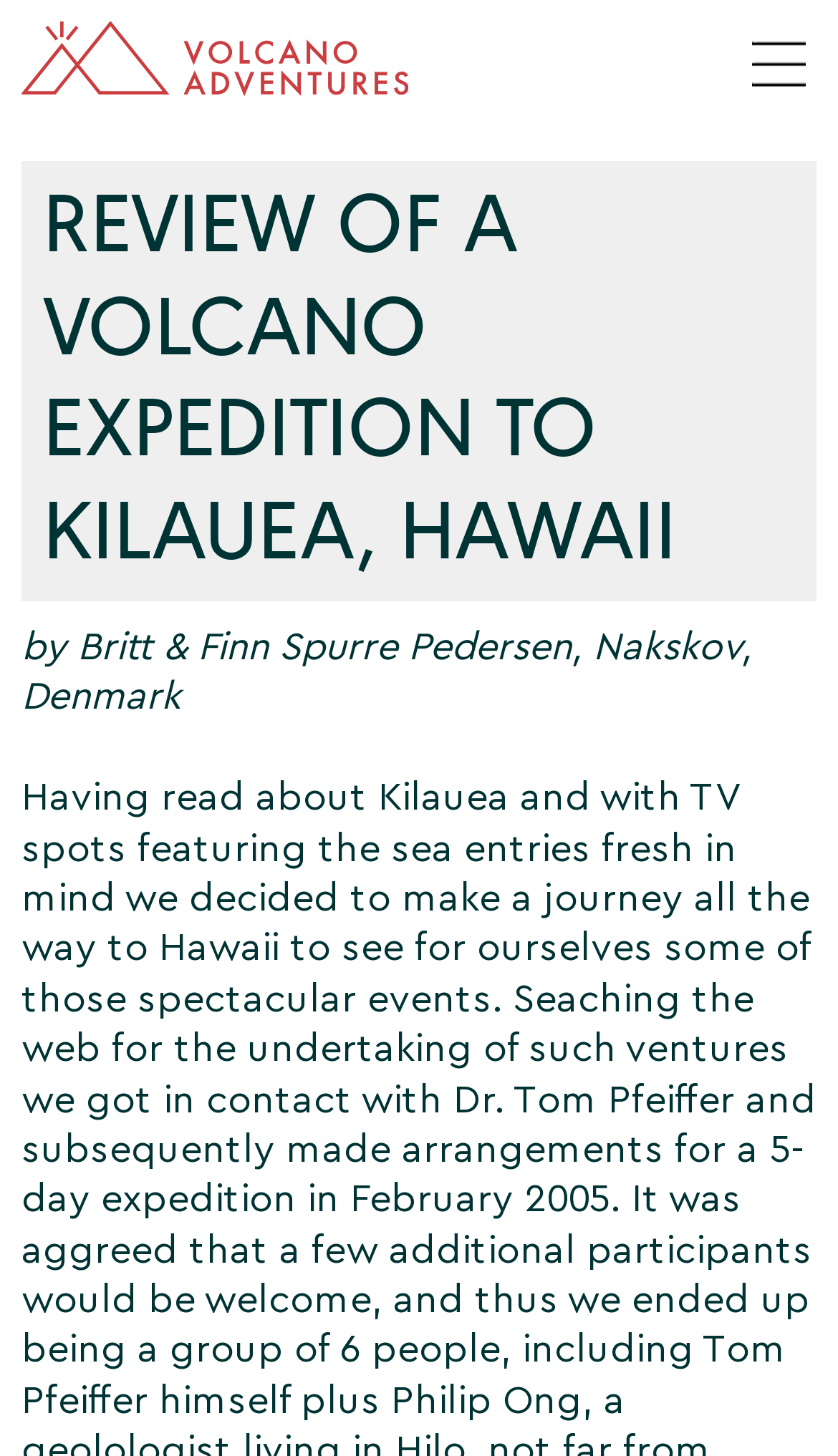What is the type of content available on the webpage?
Based on the image, answer the question with a single word or brief phrase.

Review